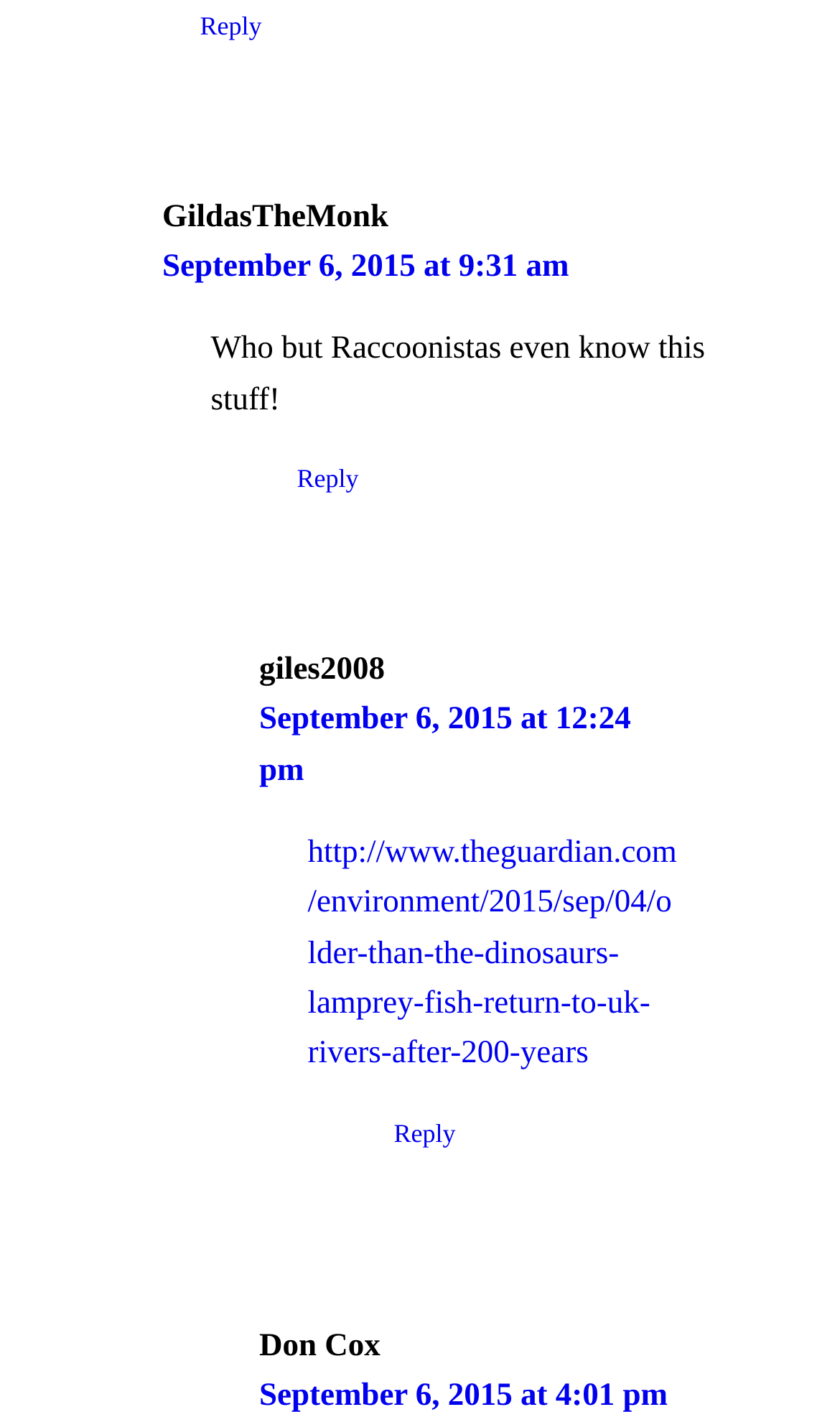What is the date of the comment made by Don Cox?
Refer to the image and respond with a one-word or short-phrase answer.

September 6, 2015 at 4:01 pm